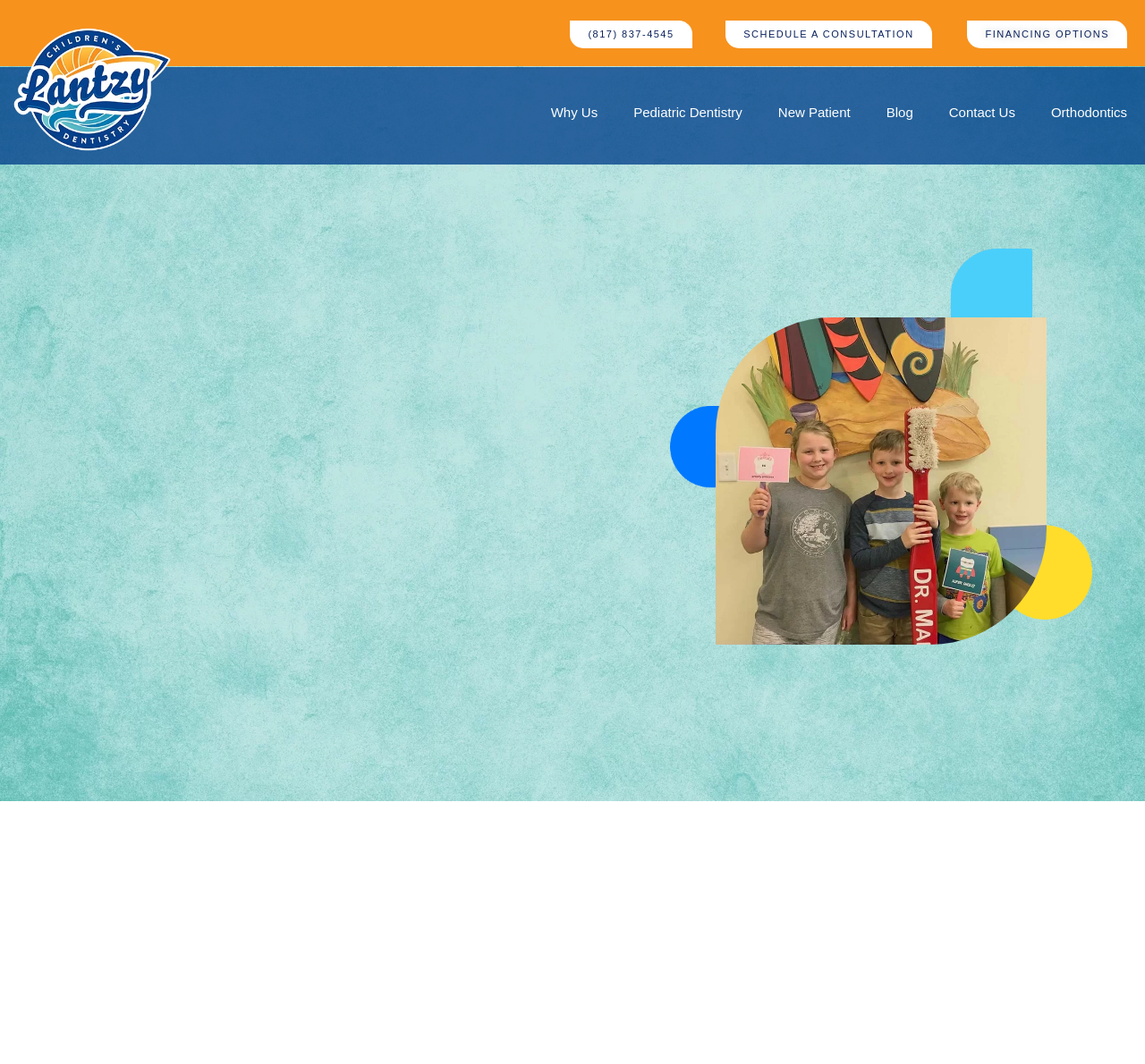Given the content of the image, can you provide a detailed answer to the question?
What is the purpose of the webpage?

I inferred the purpose of the webpage by looking at the image element with the text 'Fillings in Trophy Club, TX - Lantzy Children Dentistry' and the link elements with the texts related to dental services, which suggests that the webpage is about providing information about dental fillings for children.